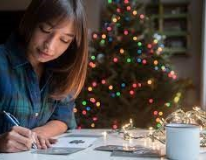Detail the scene shown in the image extensively.

In a cozy, holiday-themed setting, a young woman is focused on her craft as she writes at a table adorned with festive decorations. Behind her, a beautifully lit Christmas tree sparkles with colorful lights, creating a warm ambiance. The table is arranged with various materials, including photographs and a charming white mug, possibly filled with a cozy drink. The scene captures a moment of creativity and mindfulness, reflecting the joy of the holiday season and the spirit of personal expression through crafting.